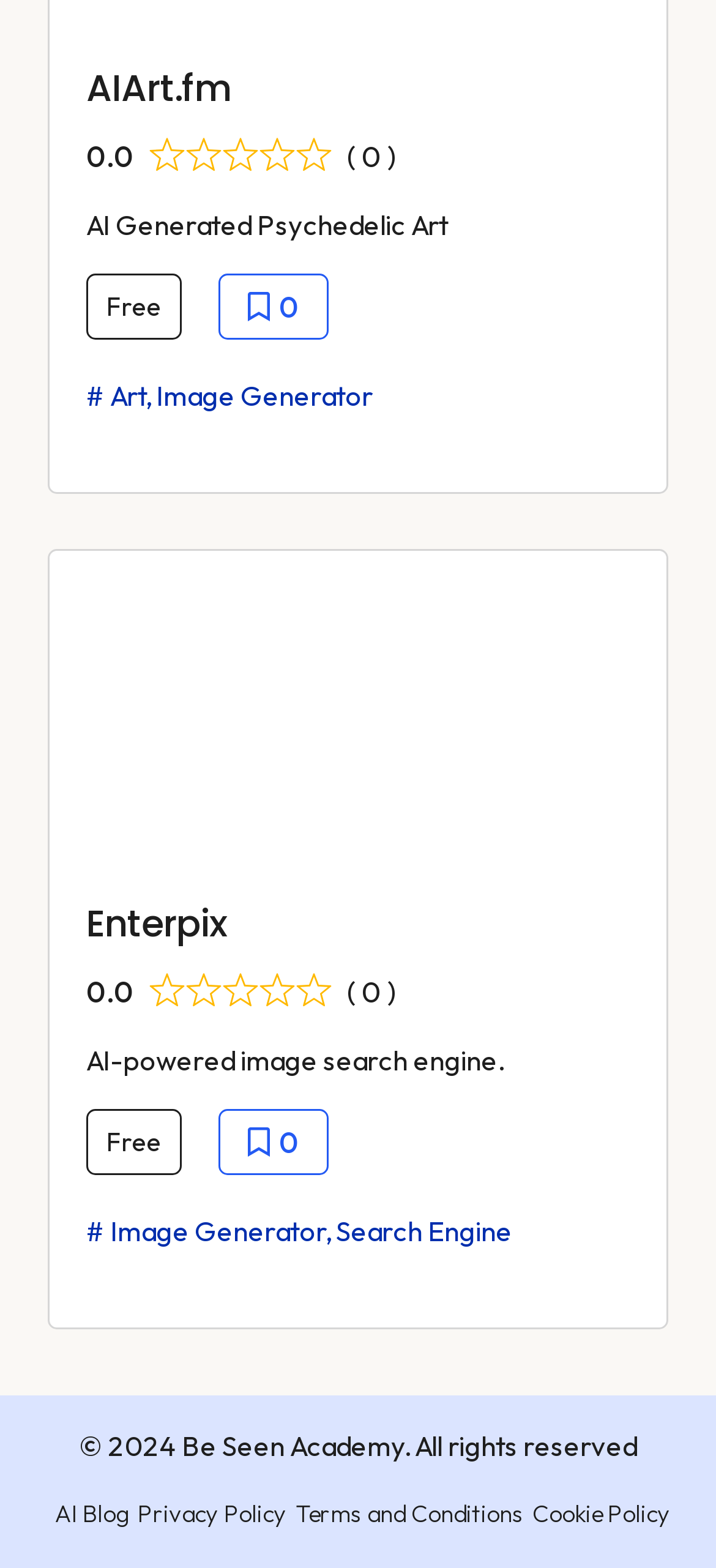Can you specify the bounding box coordinates of the area that needs to be clicked to fulfill the following instruction: "Click the Image Generator link"?

[0.154, 0.241, 0.521, 0.264]